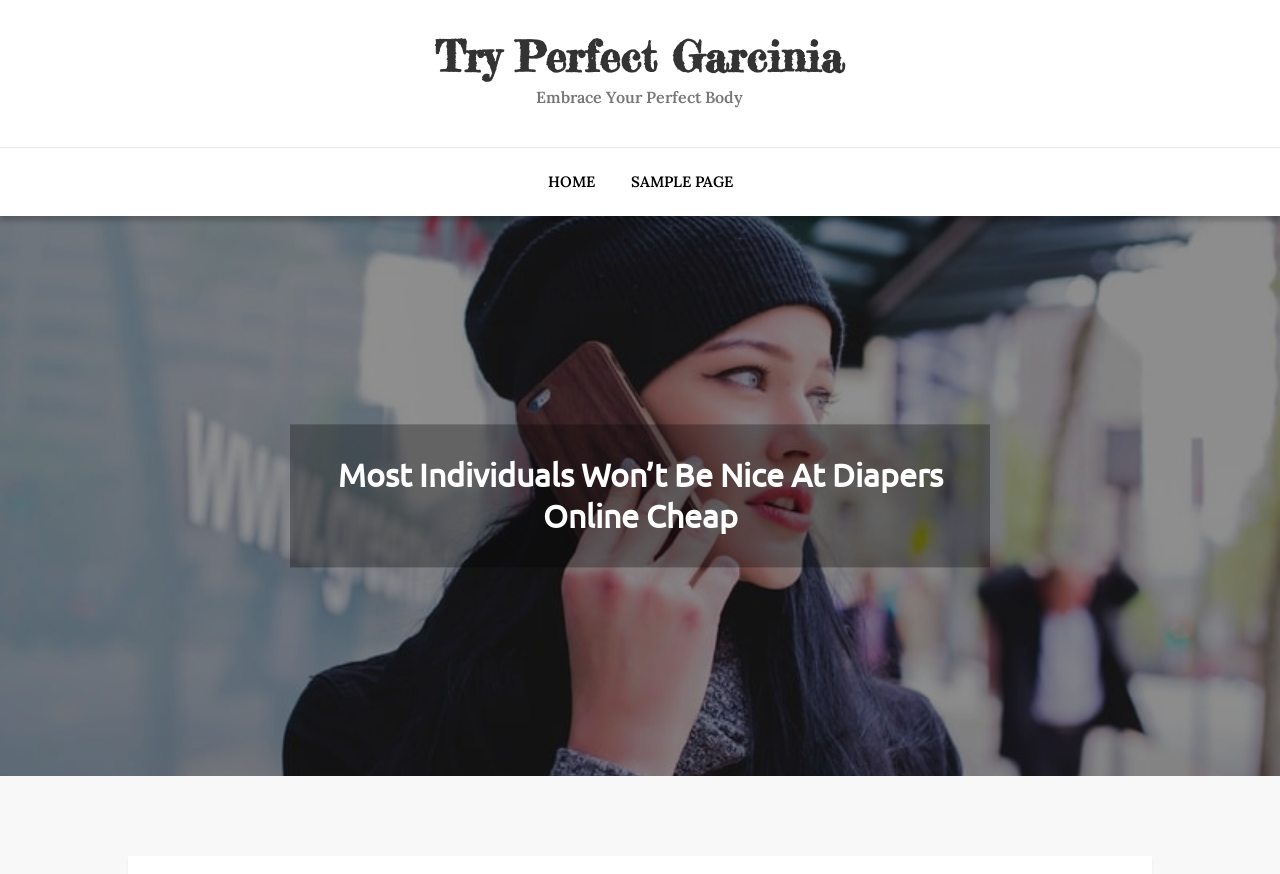Give a one-word or short-phrase answer to the following question: 
What is the text of the first heading element?

Try Perfect Garcinia